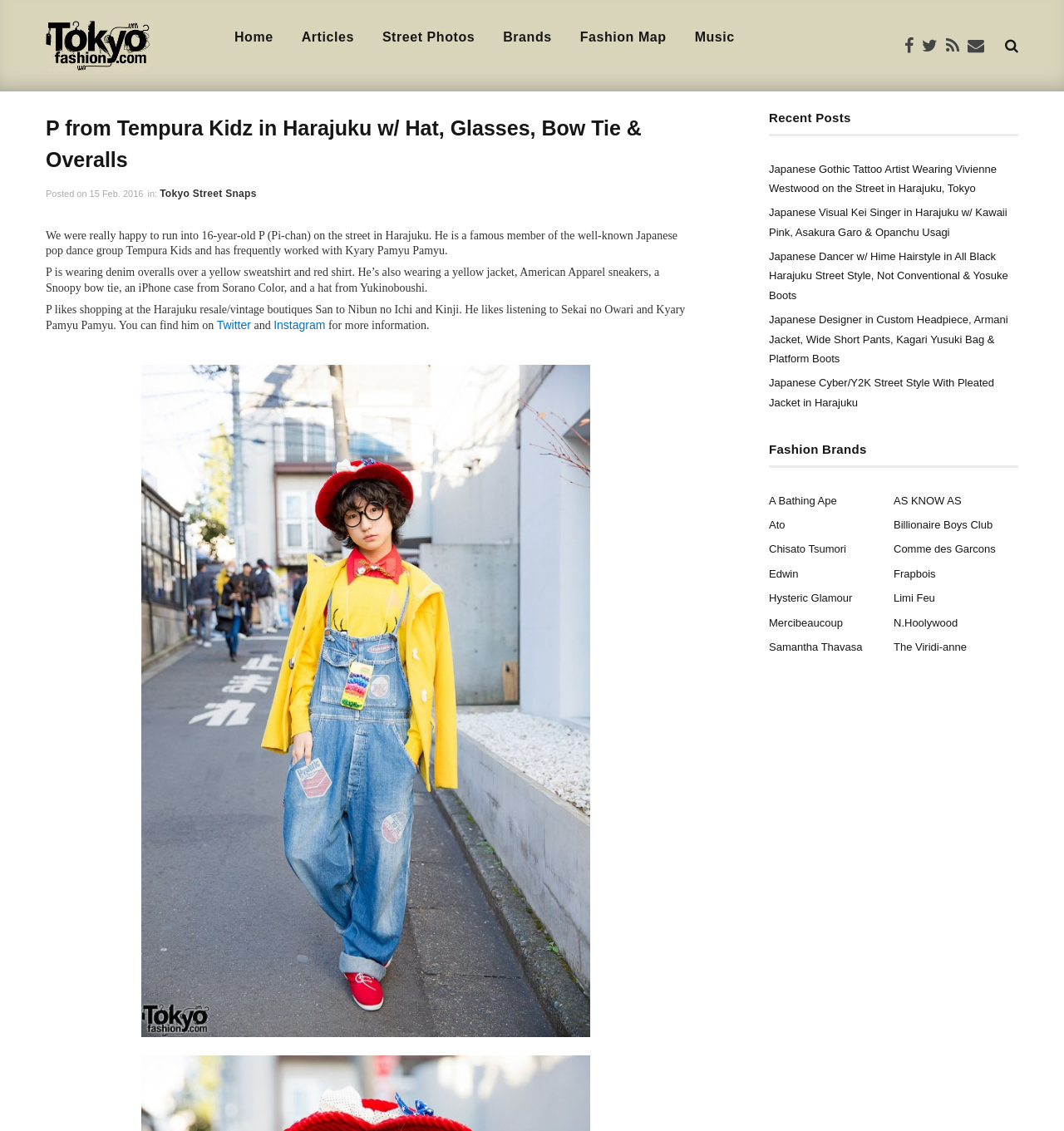Respond to the question below with a single word or phrase:
How old is P?

16